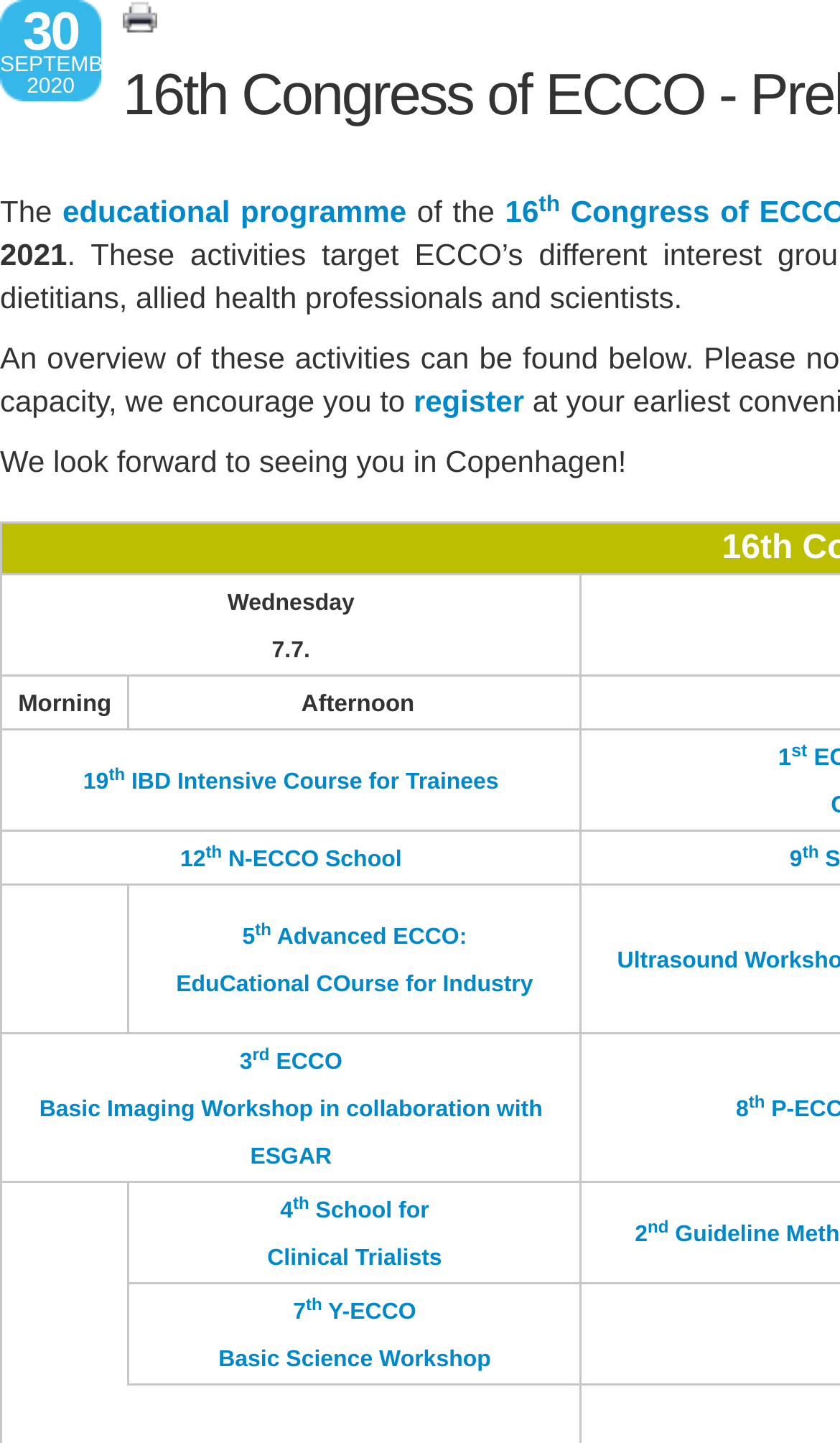Identify the bounding box coordinates of the region that needs to be clicked to carry out this instruction: "check the 3rd ECCO Basic Imaging Workshop in collaboration with ESGAR". Provide these coordinates as four float numbers ranging from 0 to 1, i.e., [left, top, right, bottom].

[0.047, 0.727, 0.646, 0.811]